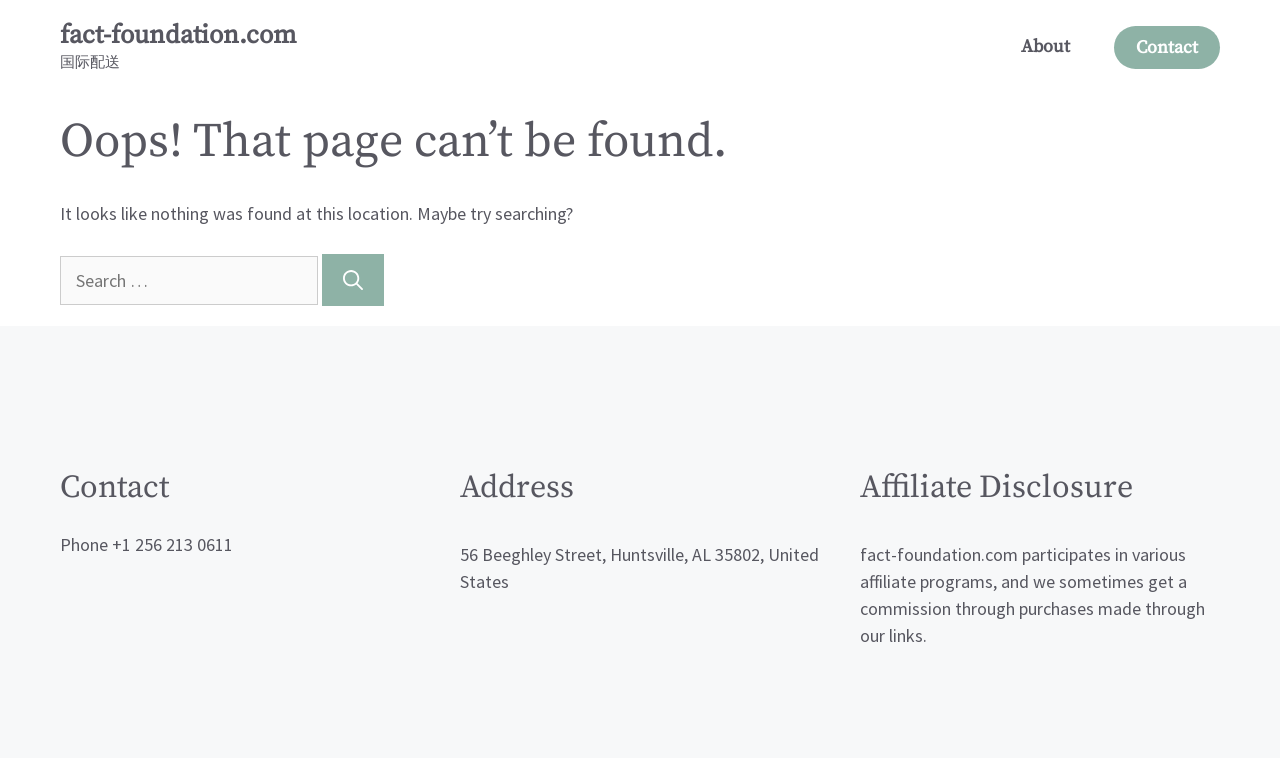Please locate the UI element described by "parent_node: Search for: aria-label="Search"" and provide its bounding box coordinates.

[0.252, 0.335, 0.3, 0.404]